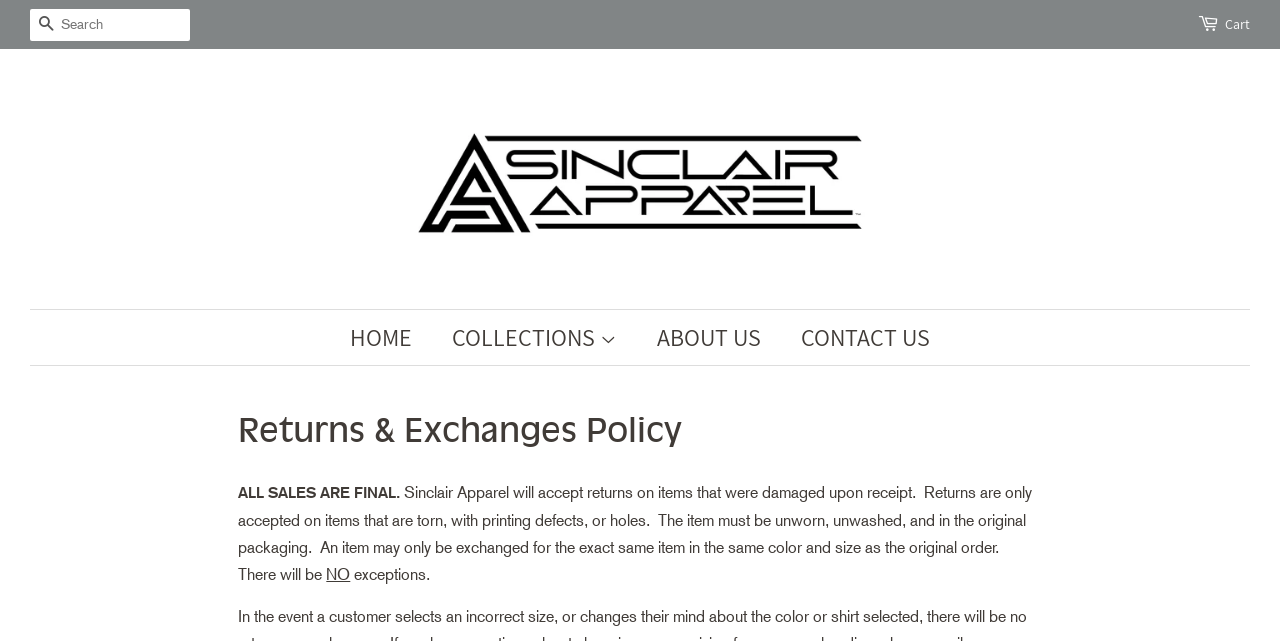Identify the bounding box coordinates for the UI element mentioned here: "Search". Provide the coordinates as four float values between 0 and 1, i.e., [left, top, right, bottom].

[0.023, 0.014, 0.048, 0.065]